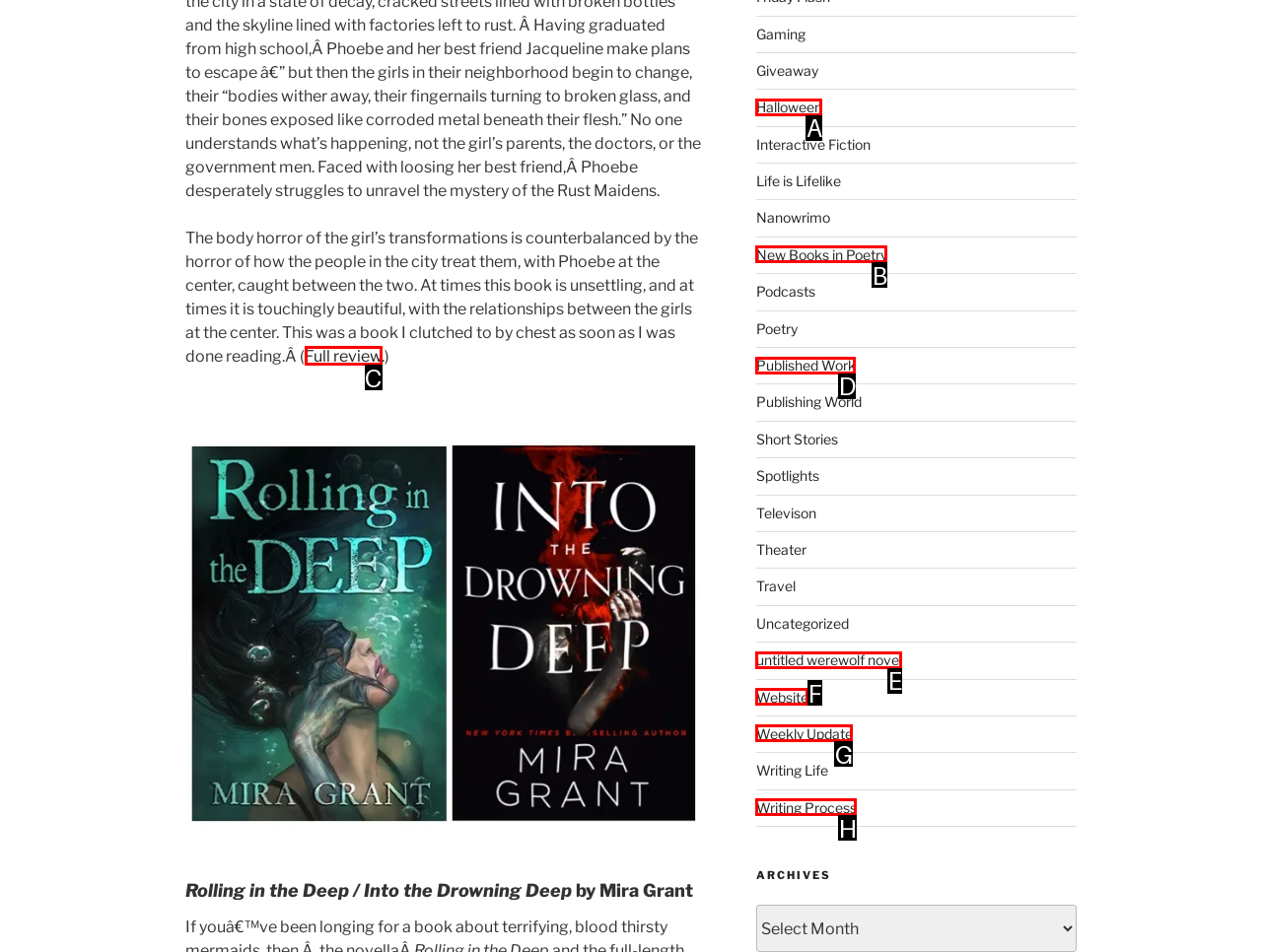Match the description: Read More to one of the options shown. Reply with the letter of the best match.

None